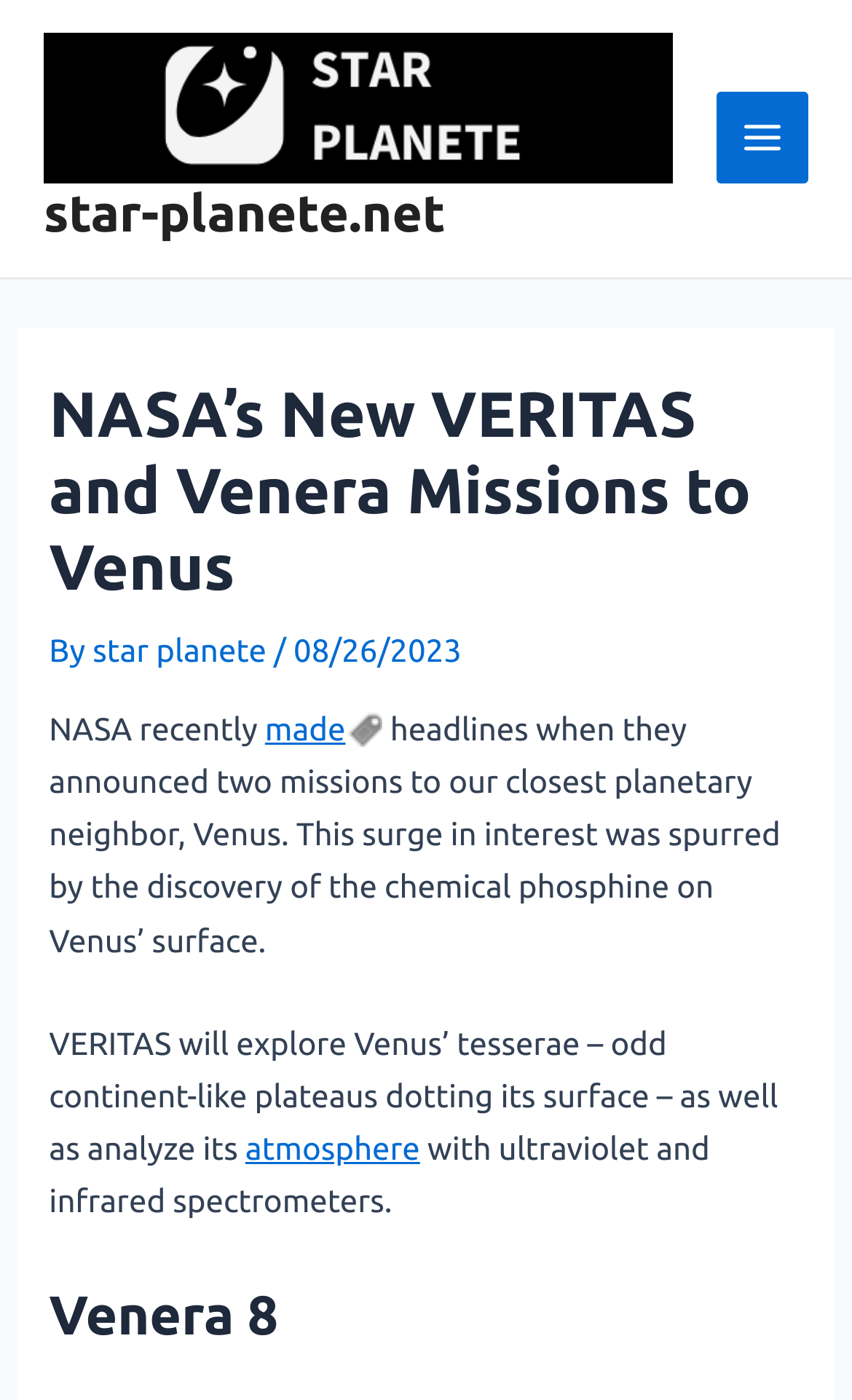What is the name of the mission that will explore Venus' tesserae? Please answer the question using a single word or phrase based on the image.

VERITAS